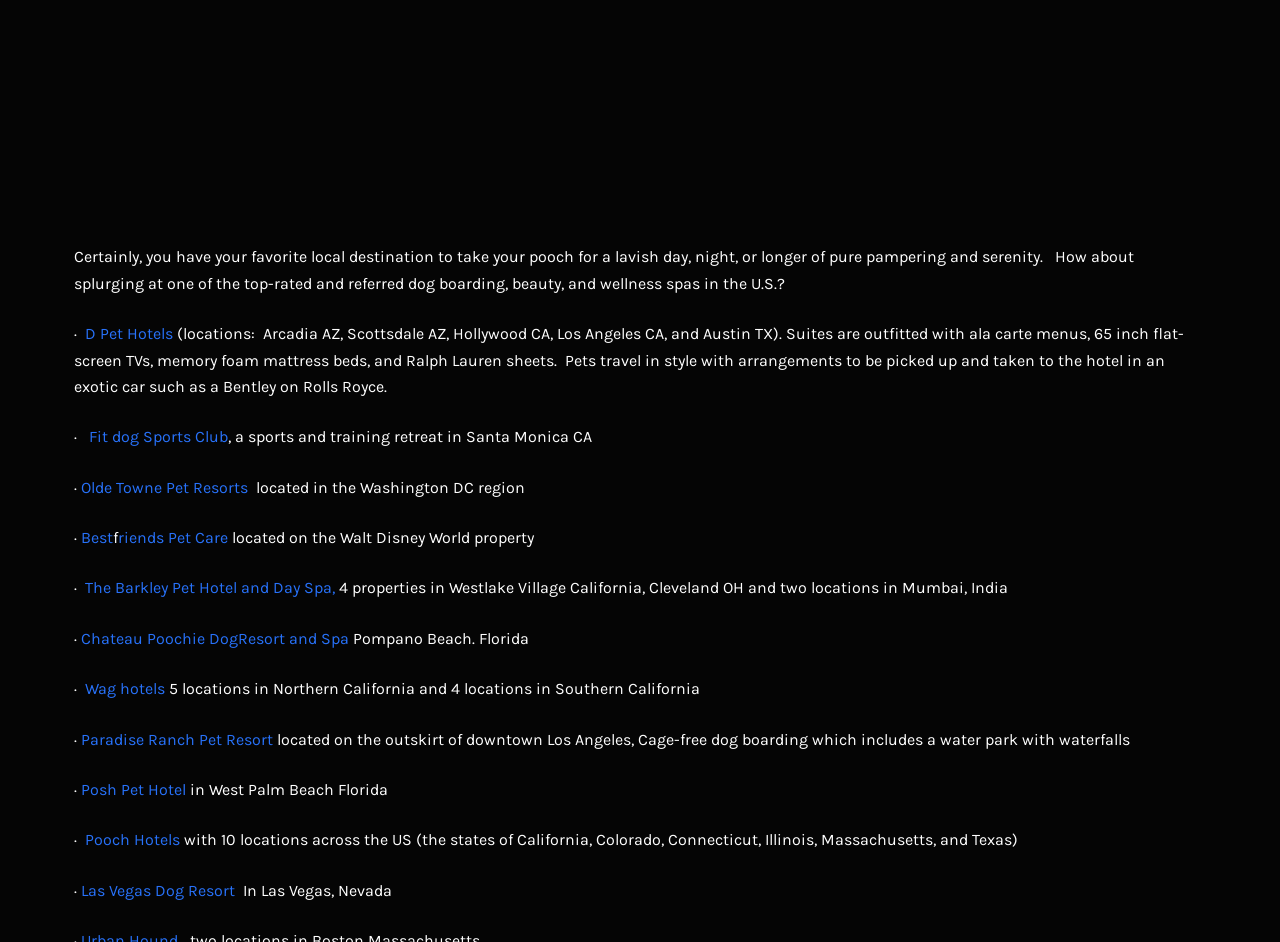Please locate the bounding box coordinates of the region I need to click to follow this instruction: "Learn more about Fit dog Sports Club".

[0.066, 0.454, 0.178, 0.474]